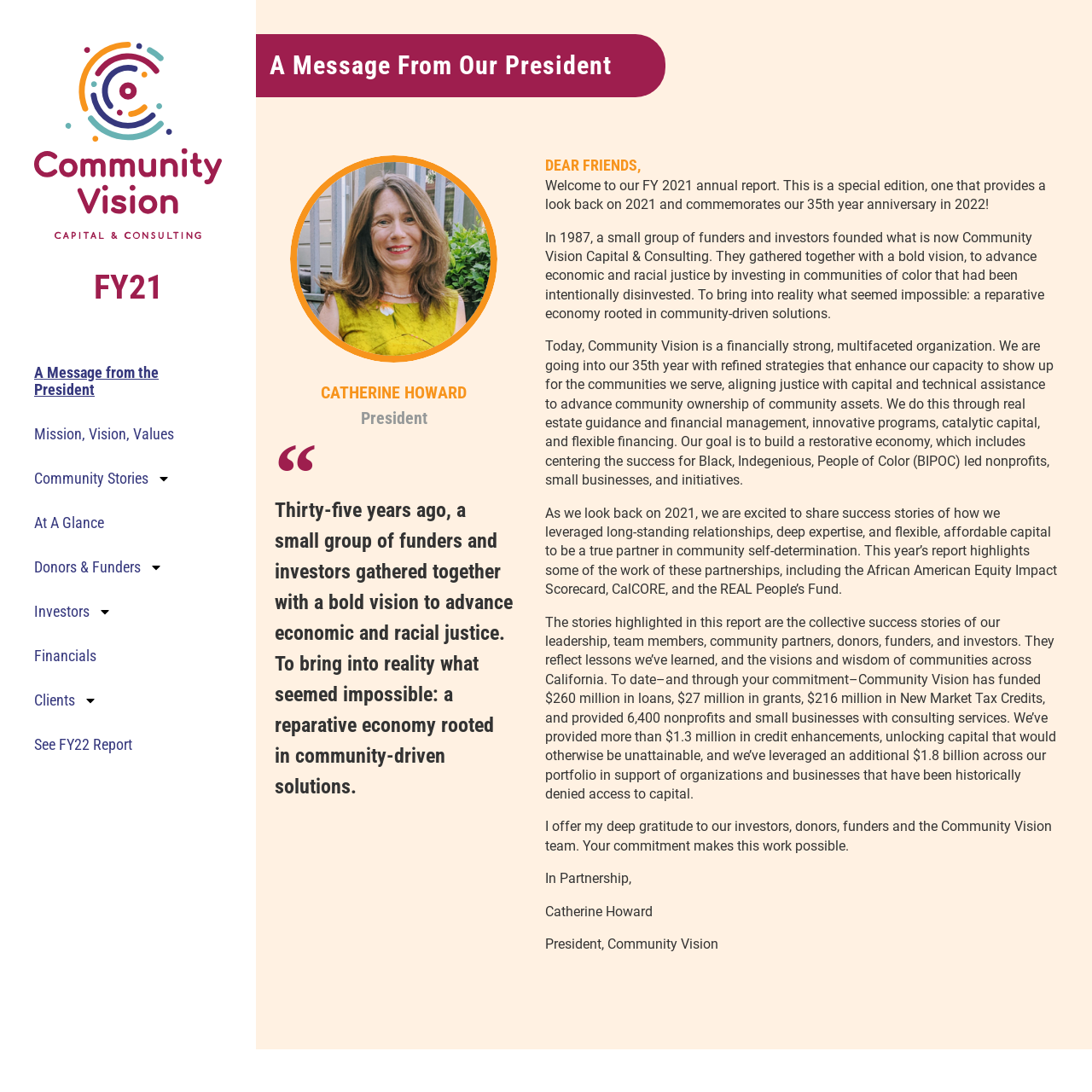Please identify the bounding box coordinates of the area that needs to be clicked to fulfill the following instruction: "Visit Home page."

None